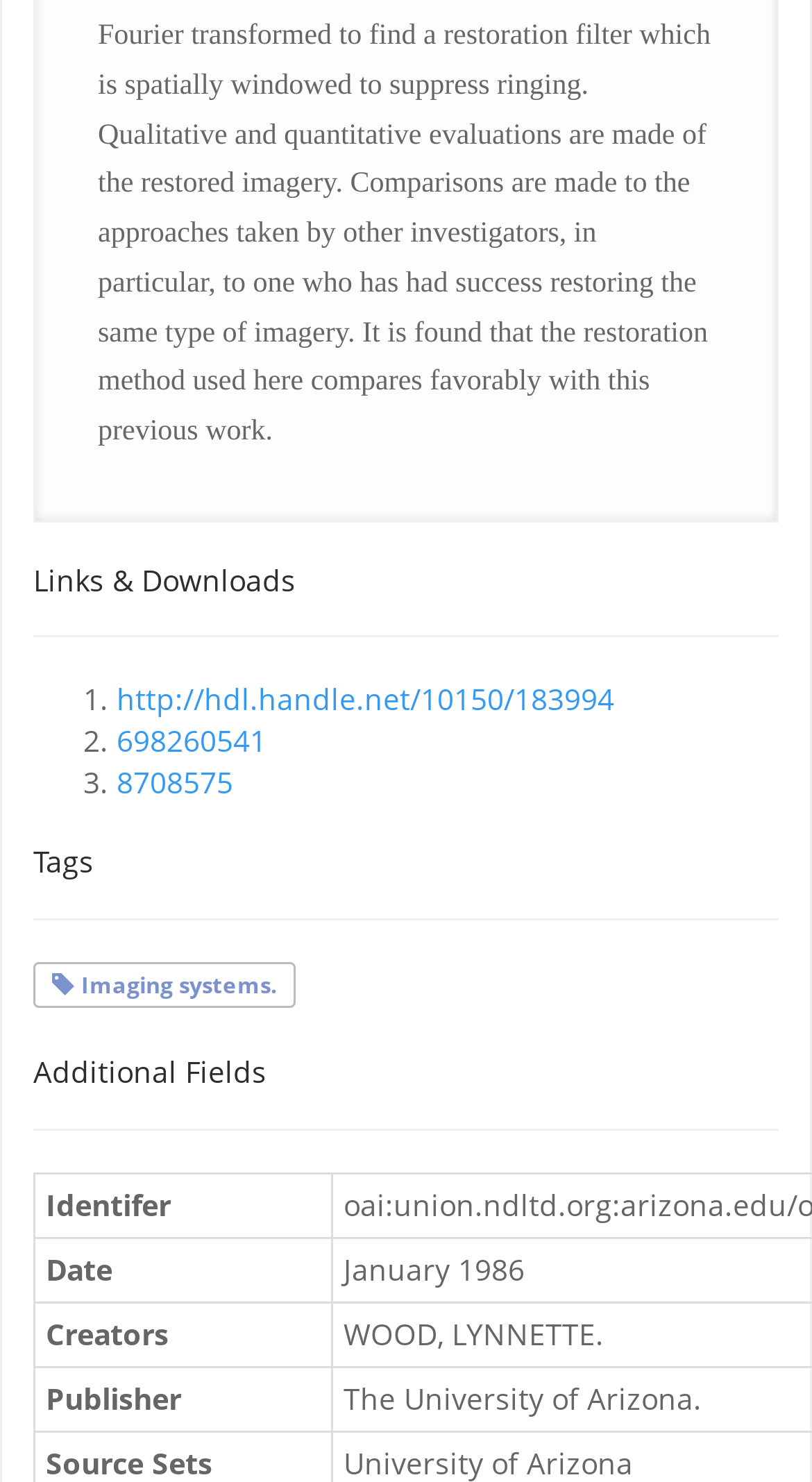Using the provided element description: "8708575", identify the bounding box coordinates. The coordinates should be four floats between 0 and 1 in the order [left, top, right, bottom].

[0.144, 0.515, 0.287, 0.542]